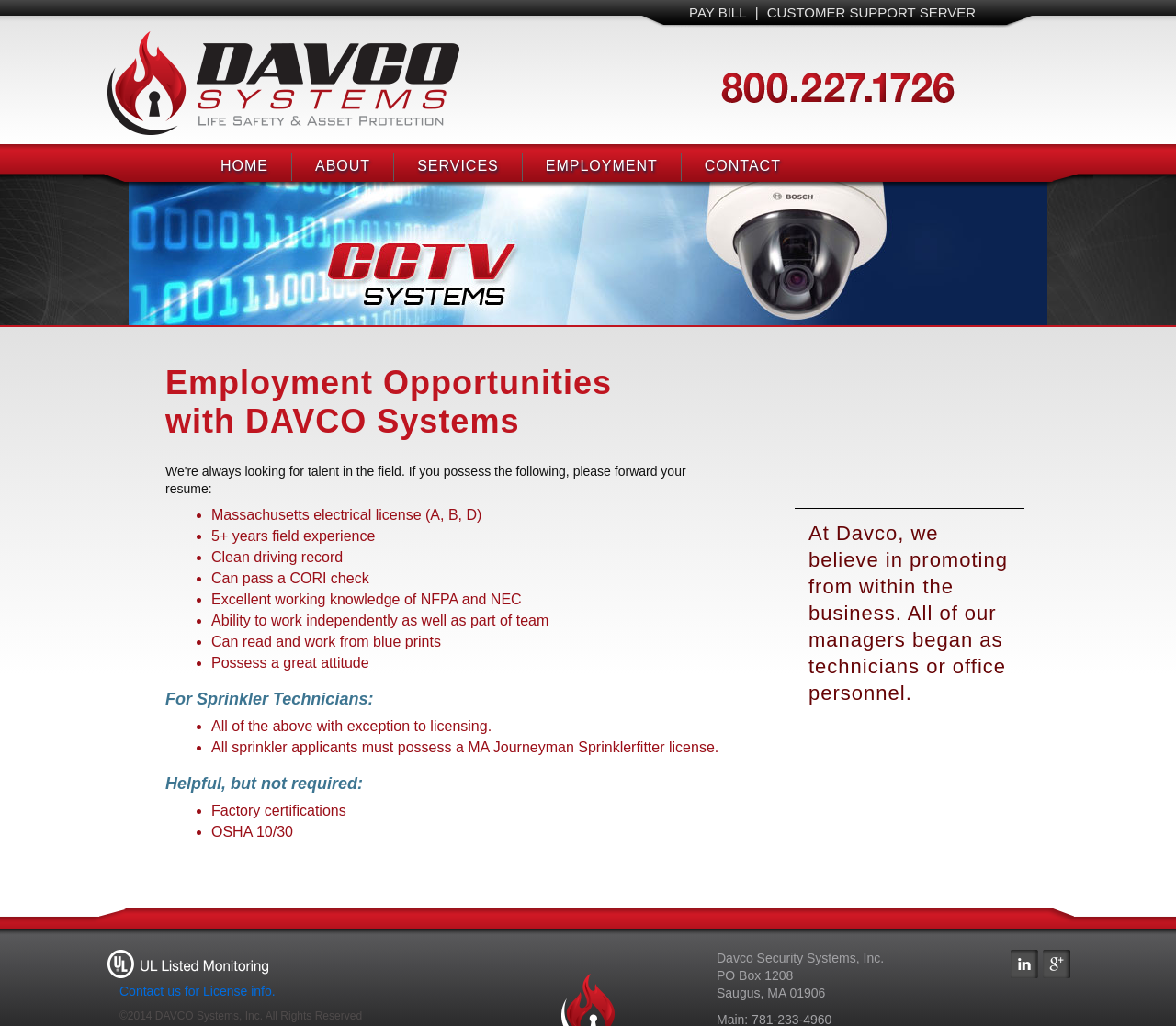Specify the bounding box coordinates of the element's region that should be clicked to achieve the following instruction: "Click Contact us for License info.". The bounding box coordinates consist of four float numbers between 0 and 1, in the format [left, top, right, bottom].

[0.102, 0.959, 0.234, 0.973]